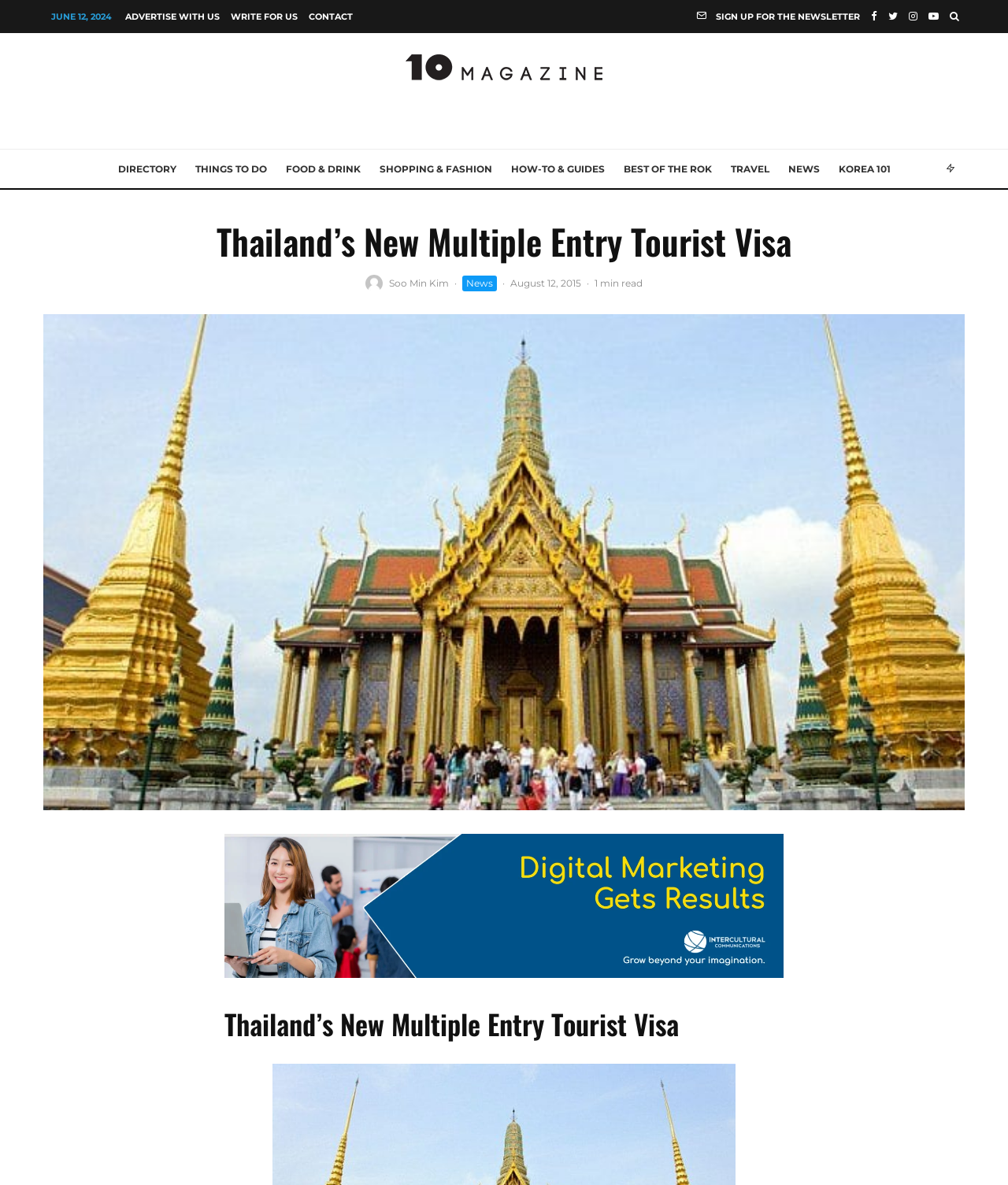What is the category of the article?
Based on the image, give a one-word or short phrase answer.

News